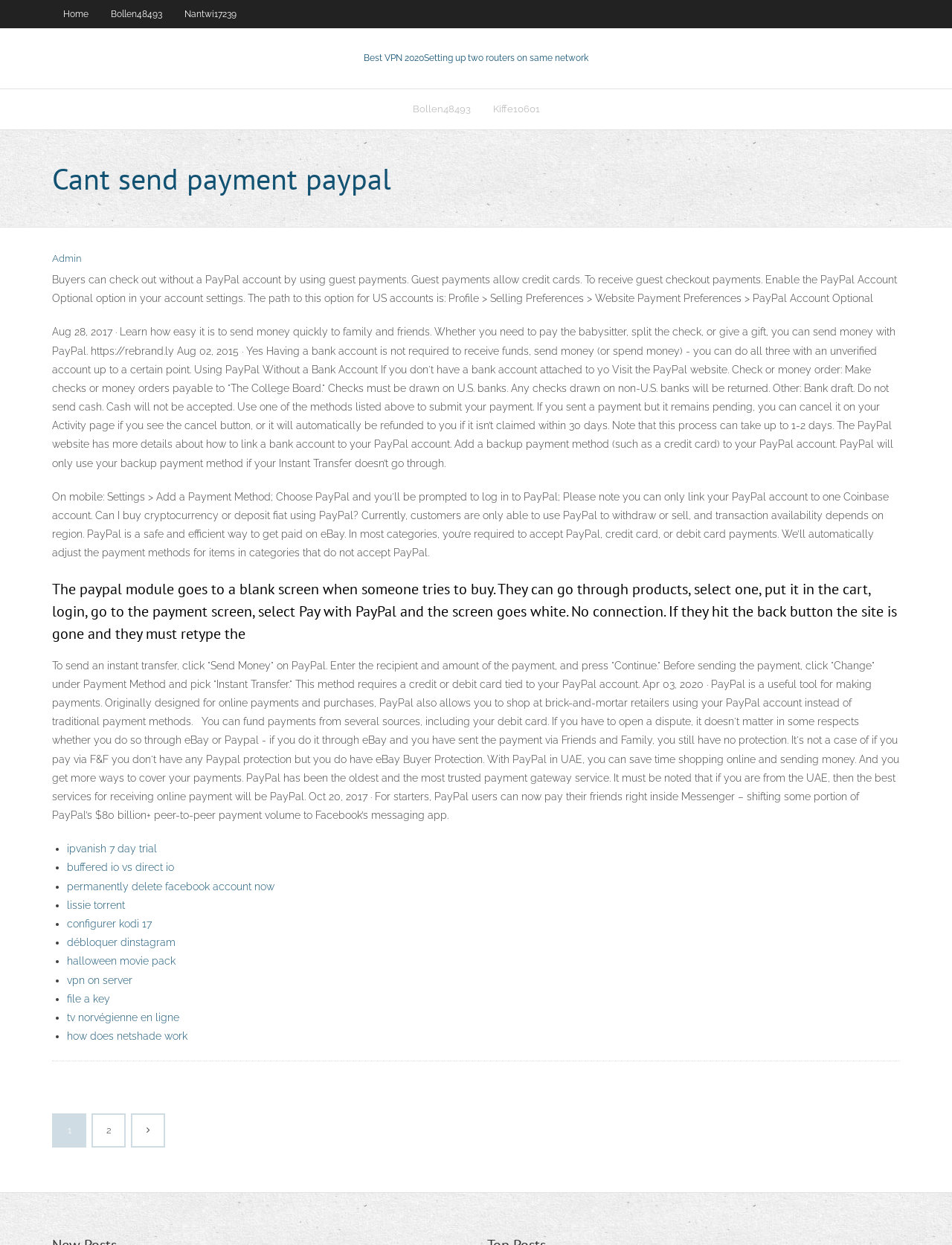Give a detailed explanation of the elements present on the webpage.

This webpage appears to be a forum or discussion board focused on PayPal and online payments. At the top, there are several links to different sections, including "Home", "Bollen48493", and "Nantwi17239". Below this, there is a prominent link to "Best VPN 2020" with a subtitle "Setting up two routers on same network".

The main content of the page is divided into several sections. The first section has a heading "Cant send payment paypal" and provides information on how to enable guest checkout payments on PayPal. Below this, there is a long paragraph of text discussing how to send money using PayPal, including how to link a bank account and use instant transfer.

The next section has a heading "The paypal module goes to a blank screen when someone tries to buy" and appears to be a discussion thread about an issue with PayPal payments. This is followed by another section with a heading that is not clearly visible, but appears to be discussing PayPal's features and benefits.

The bottom half of the page is a list of links, each preceded by a bullet point. These links appear to be related to various topics, including VPNs, online storage, and social media. There are also links to specific products or services, such as "ipvanish 7 day trial" and "buffered io vs direct io".

At the very bottom of the page, there is a navigation section with links to different pages, including "Записи" (which means "Records" in Russian) and numbered links to different pages.